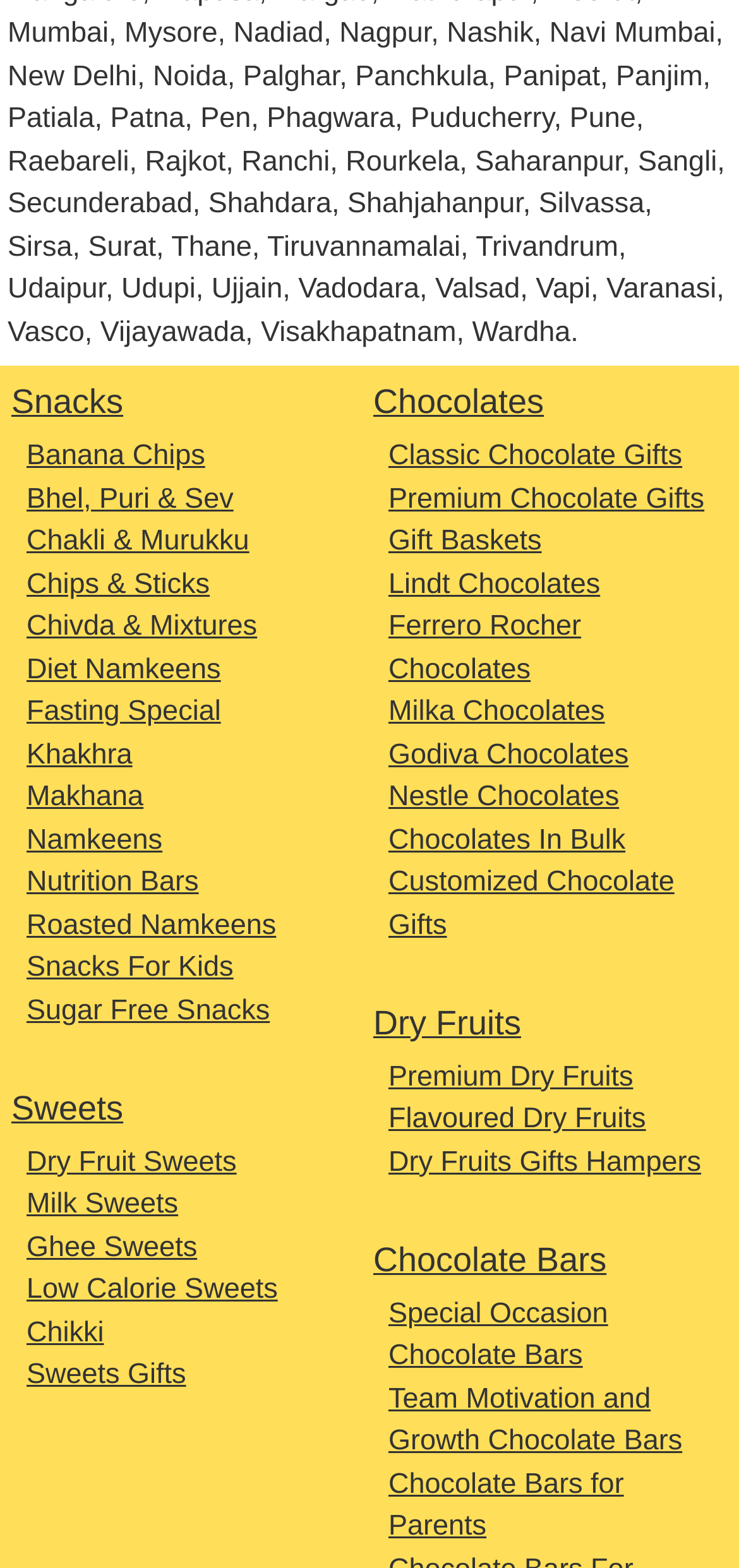What type of products are listed on this webpage?
Please look at the screenshot and answer in one word or a short phrase.

Snacks and sweets